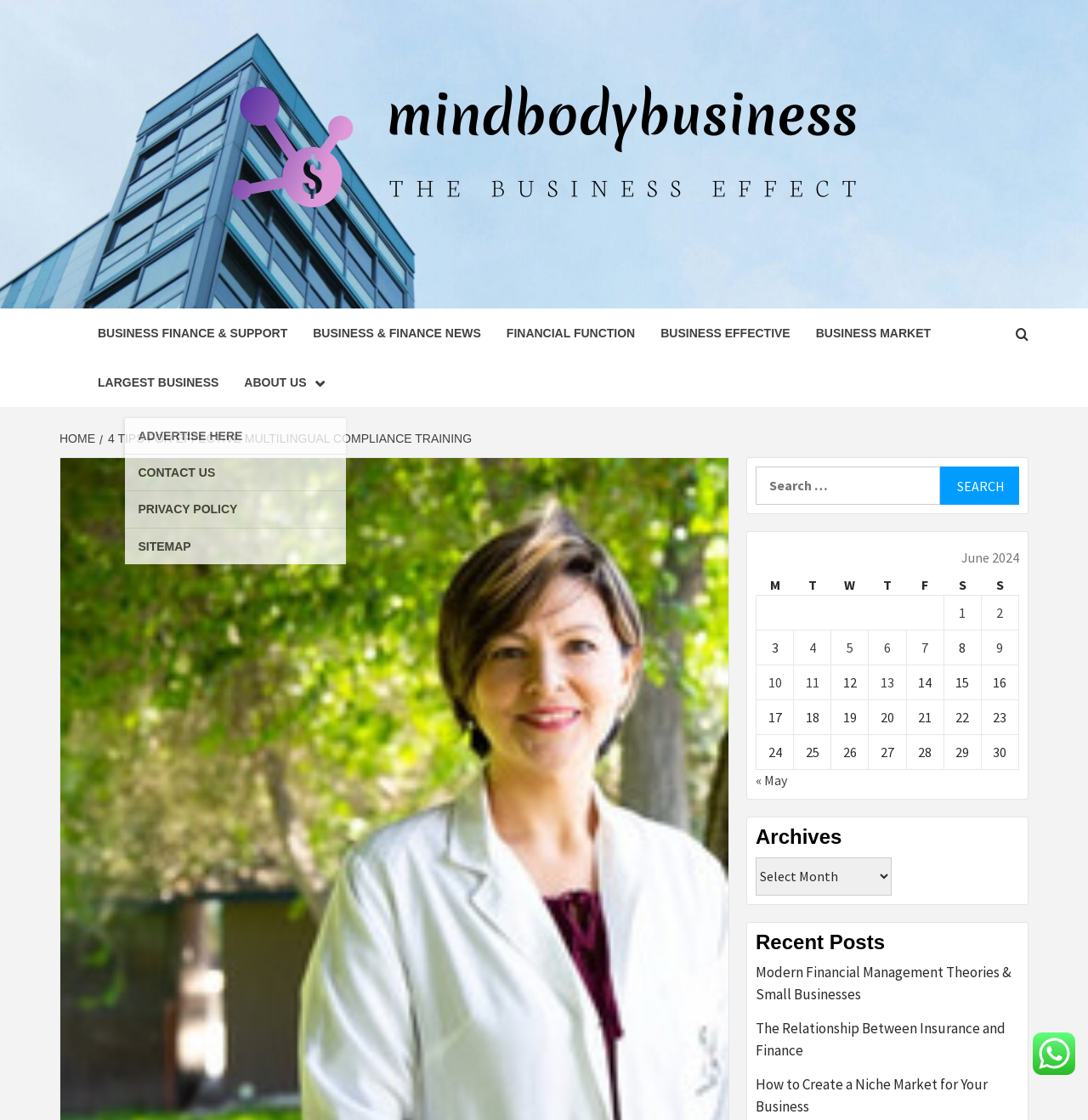What is the main heading of this webpage? Please extract and provide it.

4 Tips For Effective Multilingual Compliance Training